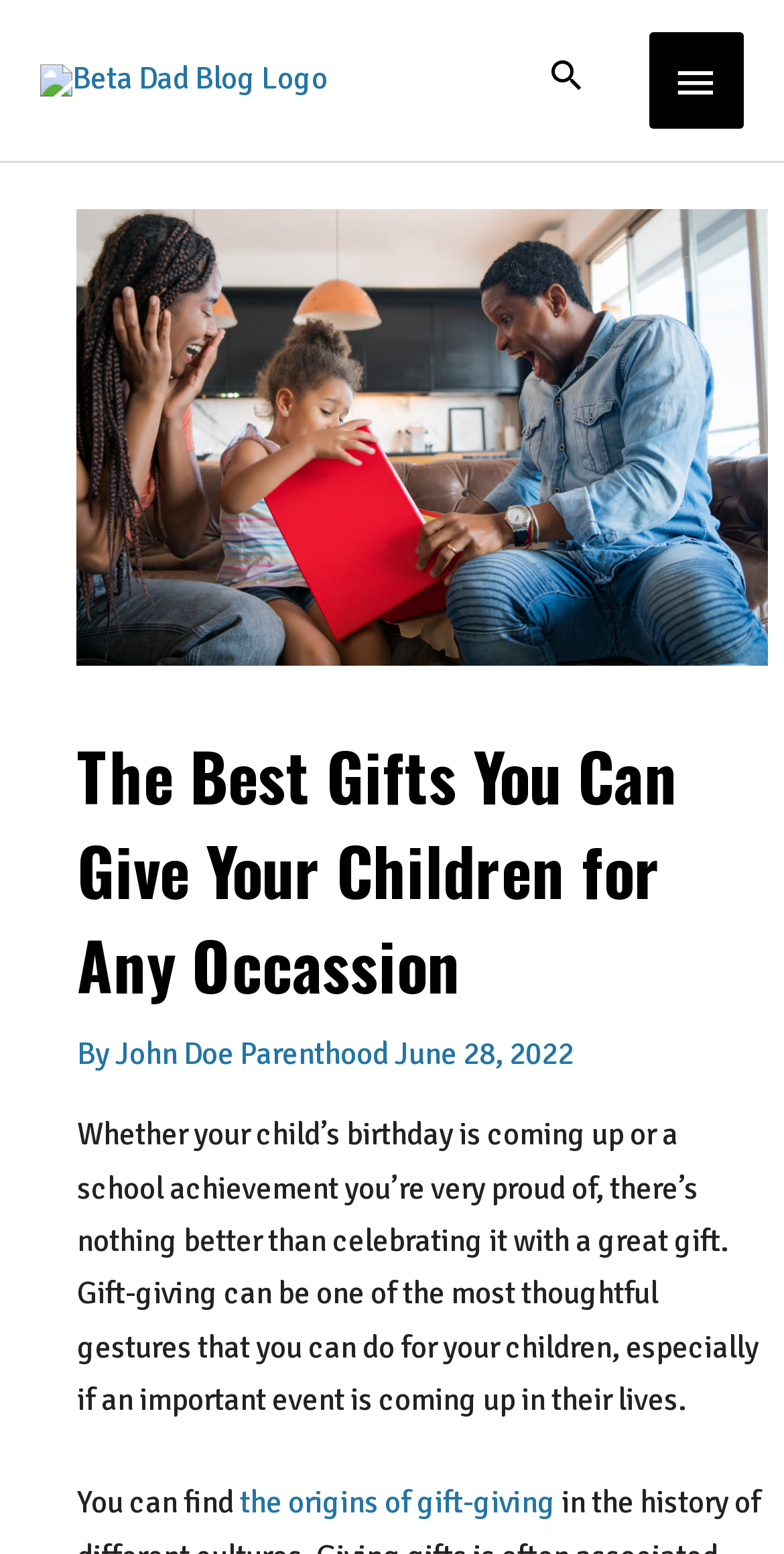Generate a comprehensive description of the webpage content.

The webpage appears to be a blog post about gift ideas for children. At the top left, there is a logo of "Beta Dad Blog" with a link to the blog's homepage. Next to the logo, on the top right, there is a main menu button that can be expanded to reveal more options.

Below the logo and menu button, there is a search icon link on the top right. Underneath the search icon, there is a header section that spans almost the entire width of the page. Within the header, there is an image related to gifts, followed by a heading that reads "The Best Gifts You Can Give Your Children for Any Occassion". Below the heading, there is a byline that mentions the author, John Doe, and the category, Parenthood, along with the date of the post, June 28, 2022.

The main content of the blog post starts below the header section. The text begins by discussing the importance of celebrating special occasions with thoughtful gifts for children. It then goes on to mention that gift-giving can be a meaningful gesture, especially for important events in a child's life. The text also mentions that the origins of gift-giving can be found through a link provided.